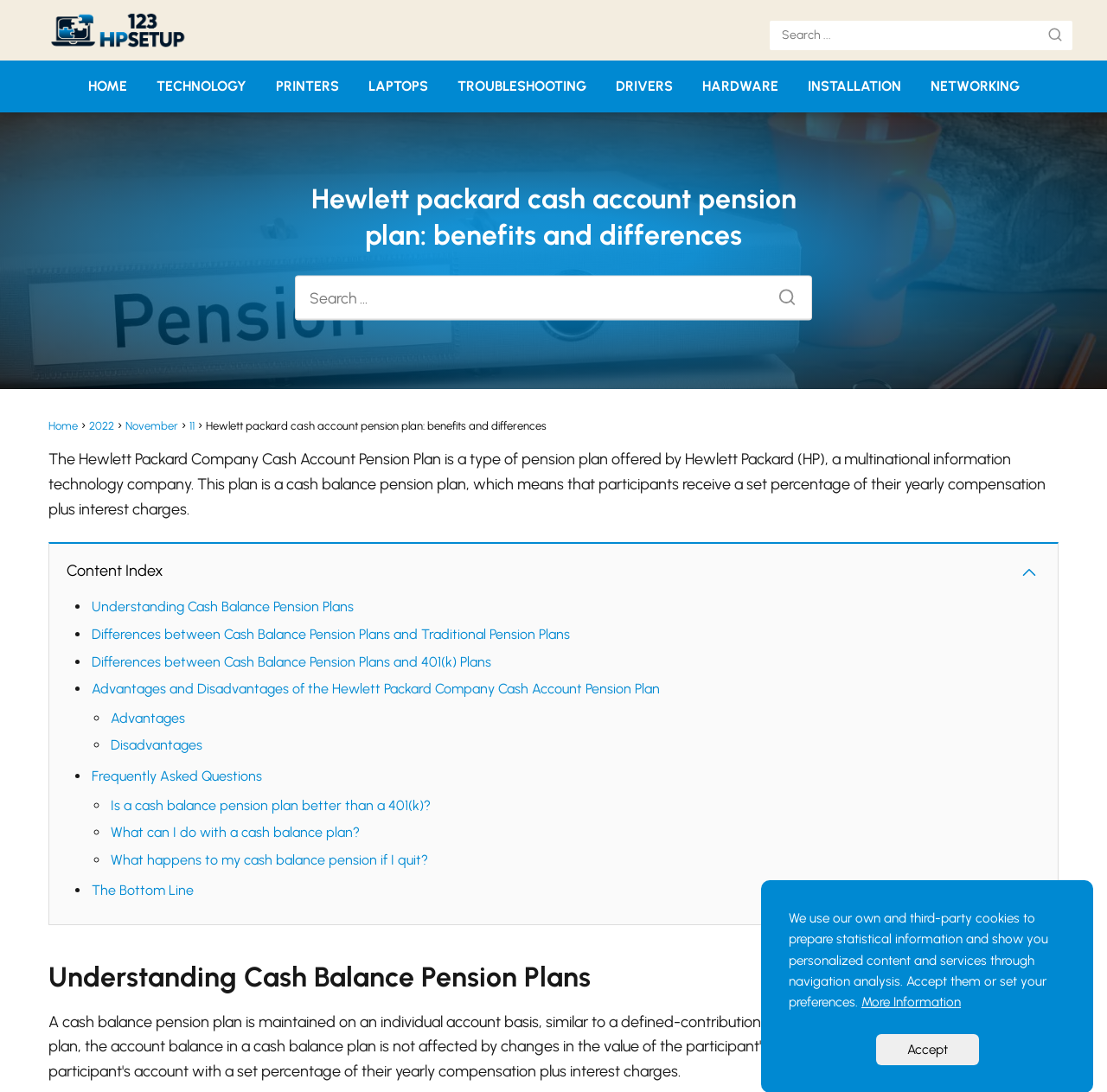Utilize the details in the image to thoroughly answer the following question: What happens to a cash balance pension if an employee quits?

The webpage provides a link to 'What happens to my cash balance pension if I quit?' but does not explicitly state the answer. Therefore, it cannot be answered based on the current webpage.